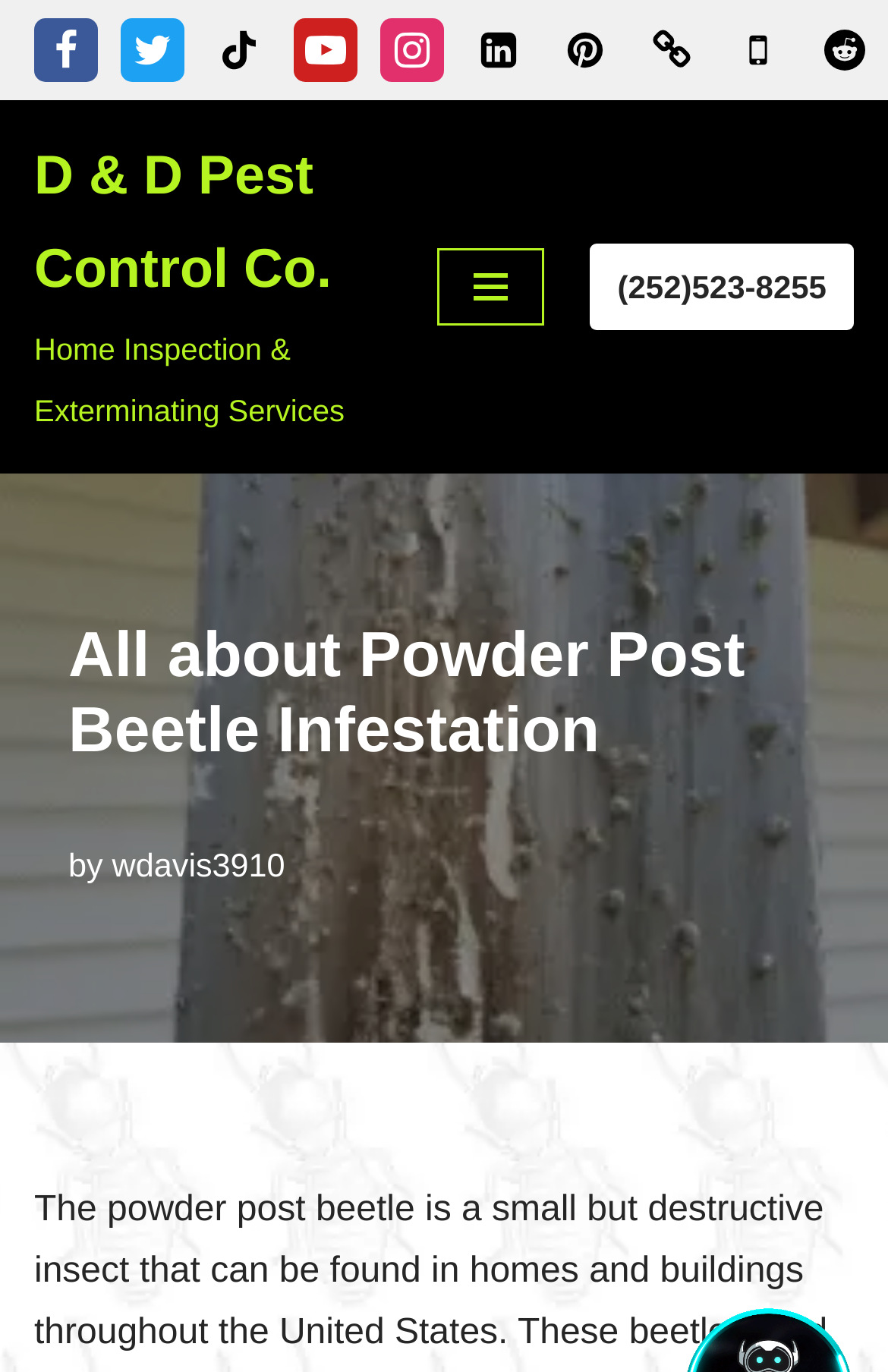Provide a single word or phrase answer to the question: 
What is the topic of this webpage?

Powder Post Beetle Infestation